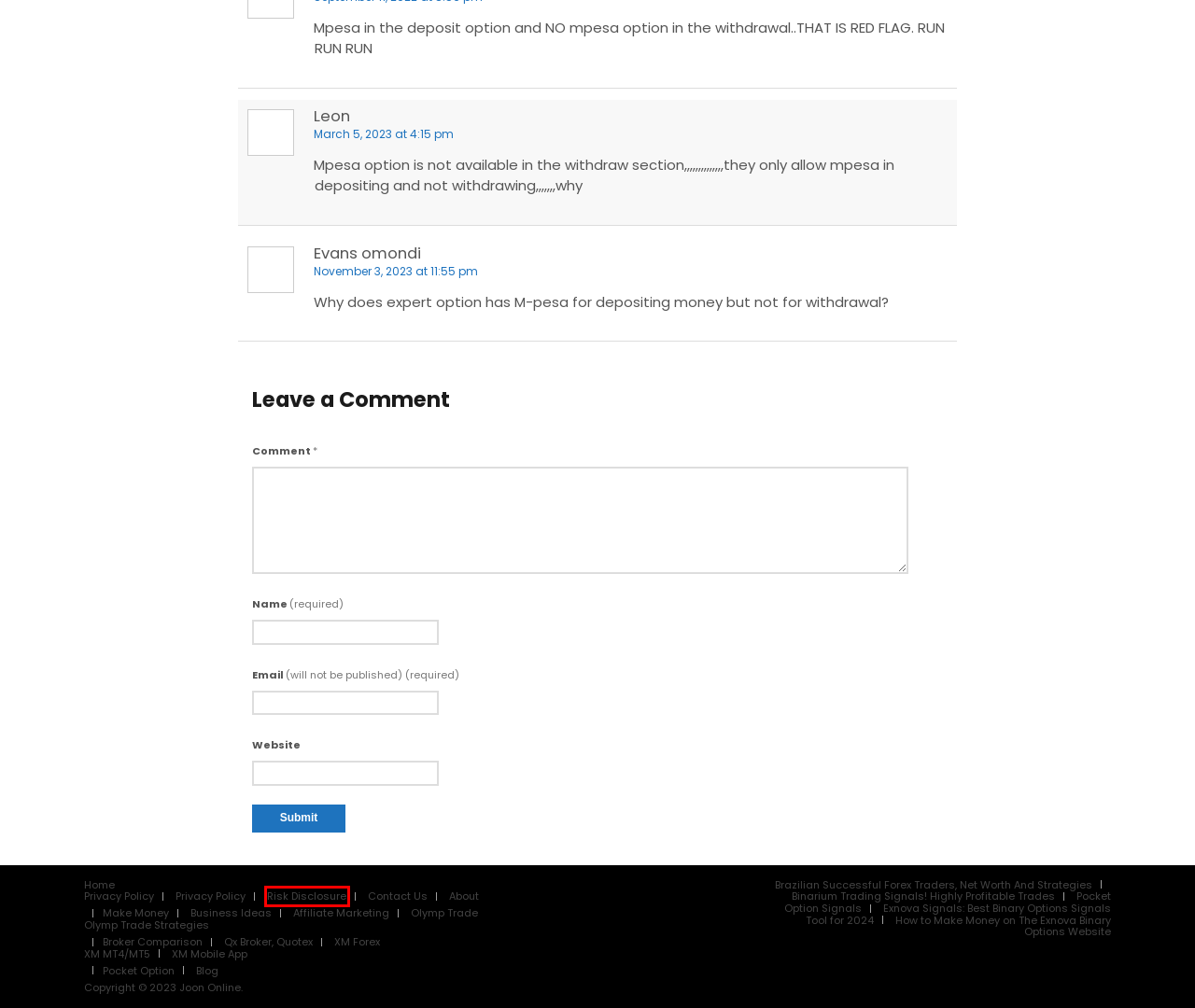Assess the screenshot of a webpage with a red bounding box and determine which webpage description most accurately matches the new page after clicking the element within the red box. Here are the options:
A. Binarium Trading Signals! Highly Profitable Trades | Joon Online
B. XM Mobile App - How to Start Trading as a Beginner | Joon Online
C. Privacy Policy | Joon Online l Privacy and Terms of Use
D. Risk Disclosure | Joon Online
E. Broker Comparison | Joon Online
F. Brazilian Successful Forex Traders, Net Worth And Strategies
G. Qx Broker, Quotex: FREE Trading Signals for Beginners | Joon Online
H. Business Ideas | Joon Online

D